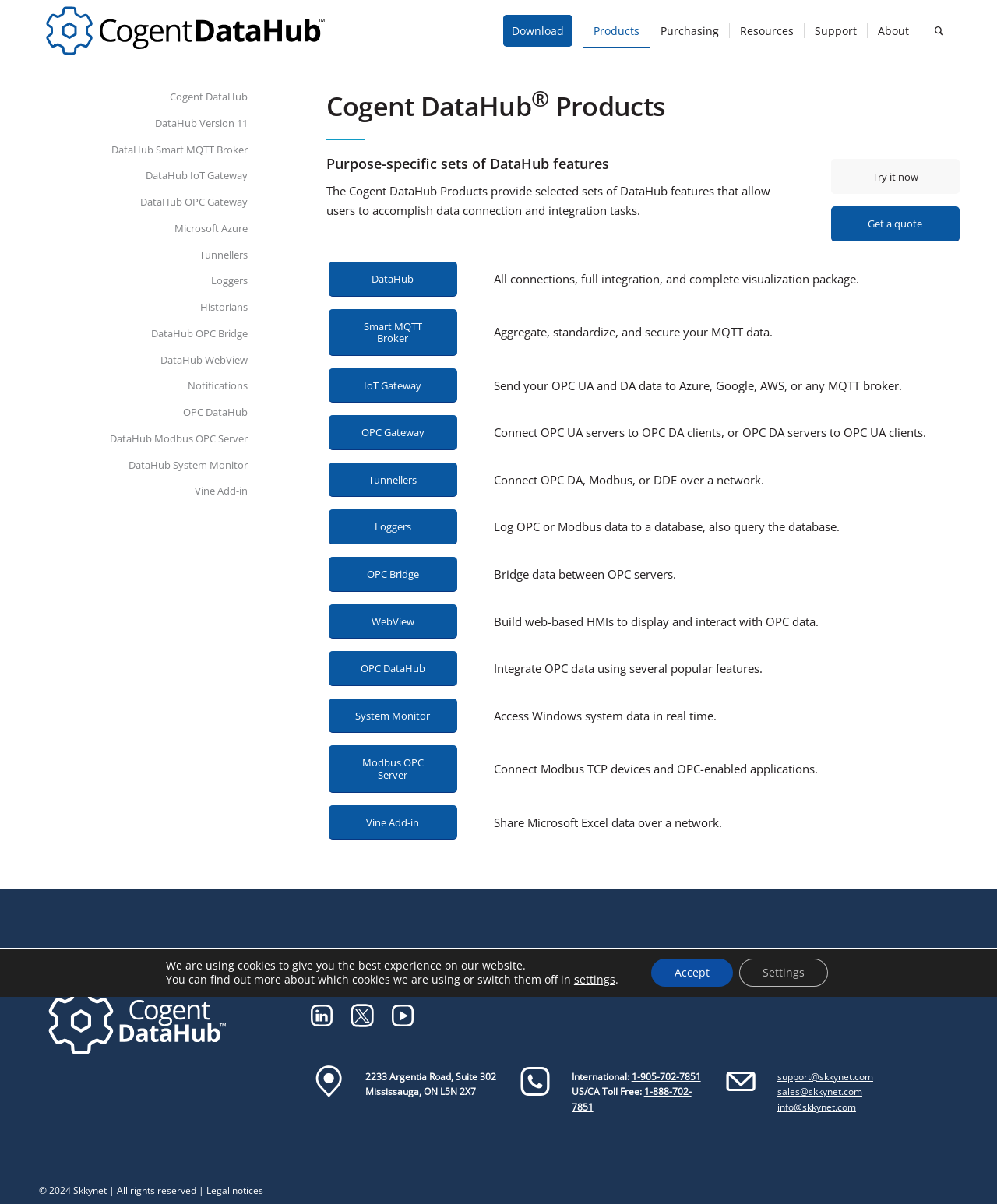Please identify the bounding box coordinates of the region to click in order to complete the task: "Contact us". The coordinates must be four float numbers between 0 and 1, specified as [left, top, right, bottom].

None